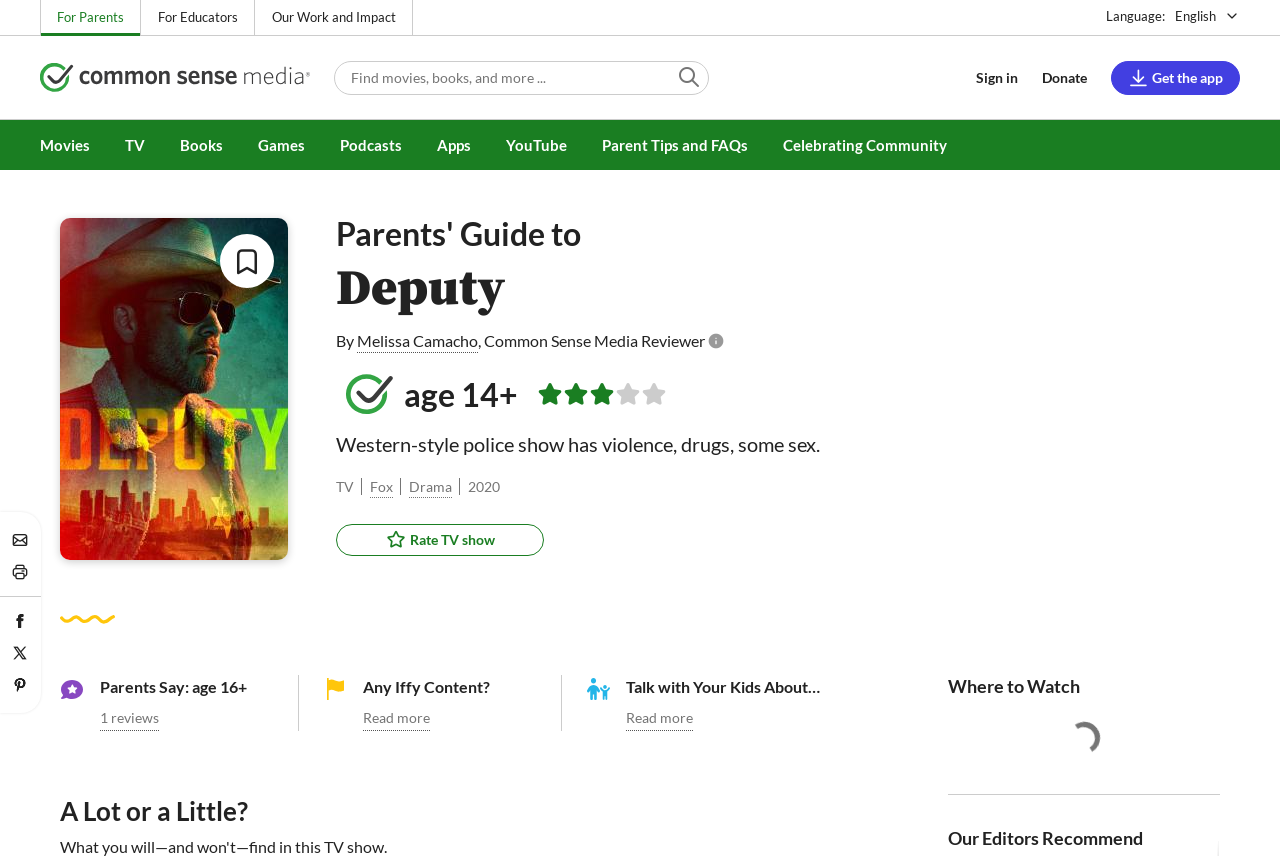Answer with a single word or phrase: 
What type of content does this website review?

Movies, TV, Books, Games, Podcasts, Apps